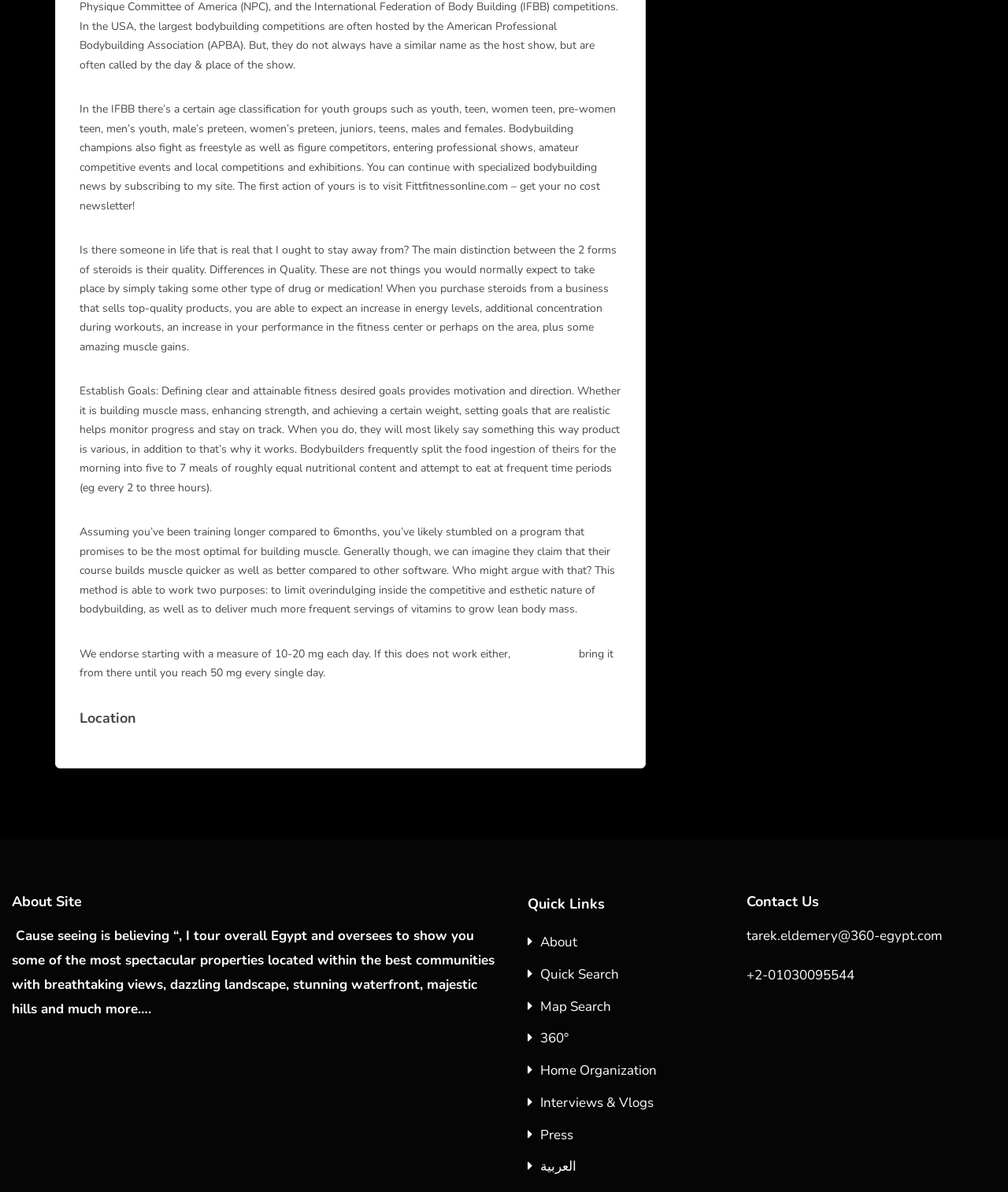Find the bounding box coordinates for the element described here: "+2-01030095544".

[0.74, 0.81, 0.847, 0.825]